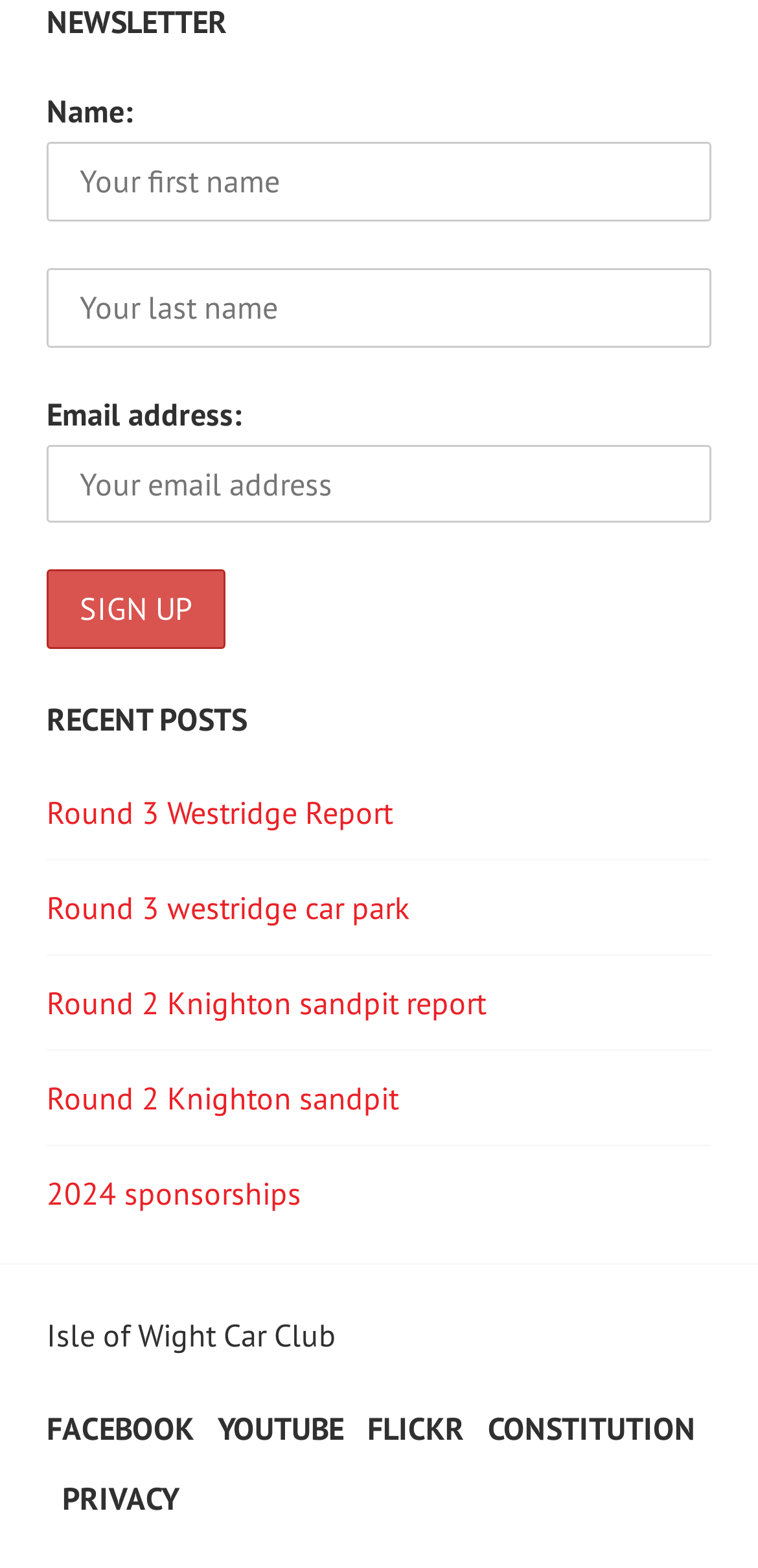Show the bounding box coordinates for the element that needs to be clicked to execute the following instruction: "Search for something". Provide the coordinates in the form of four float numbers between 0 and 1, i.e., [left, top, right, bottom].

None